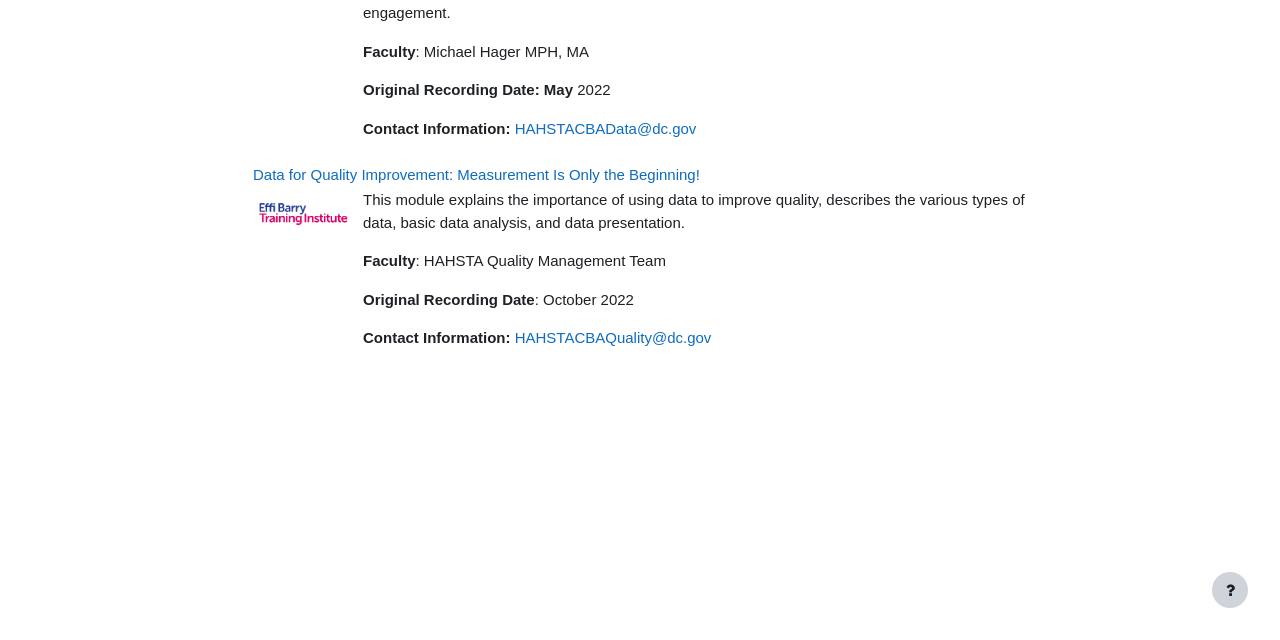Determine the bounding box coordinates for the HTML element described here: "aria-label="Show footer"".

[0.947, 0.894, 0.975, 0.95]